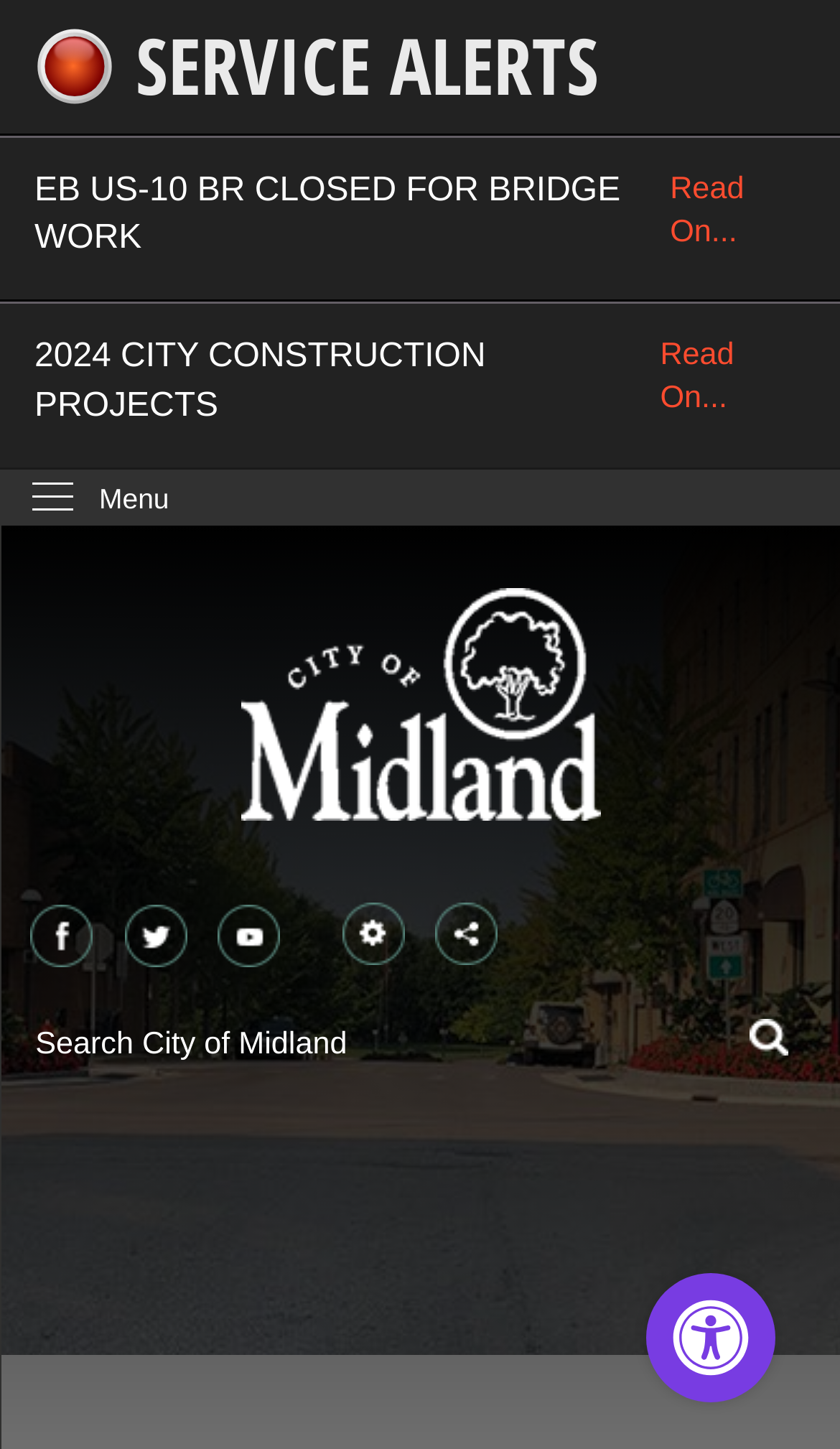What is the name of the personalization option?
From the screenshot, provide a brief answer in one word or phrase.

PageAssist